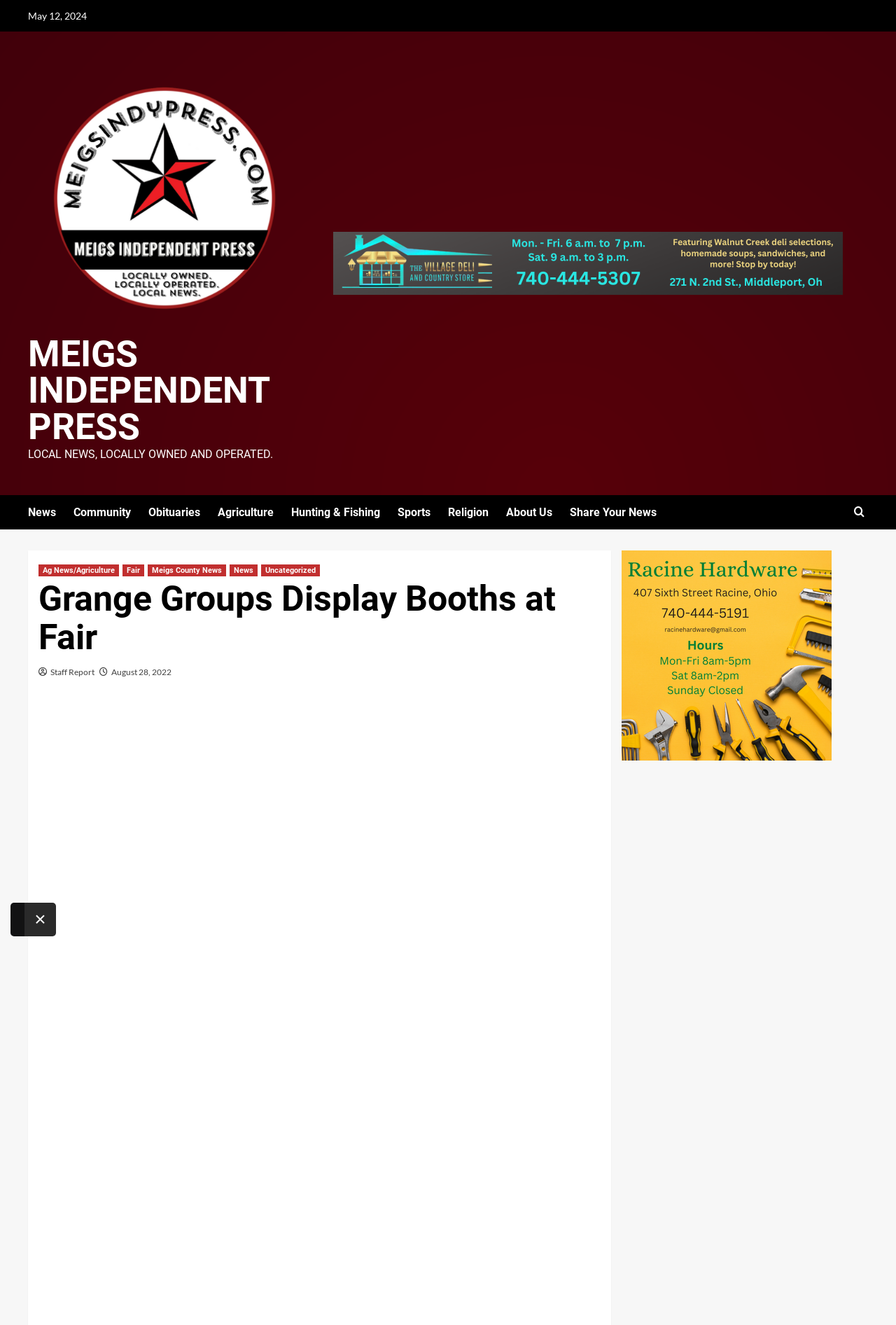Given the description "August 28, 2022", determine the bounding box of the corresponding UI element.

[0.124, 0.503, 0.191, 0.511]